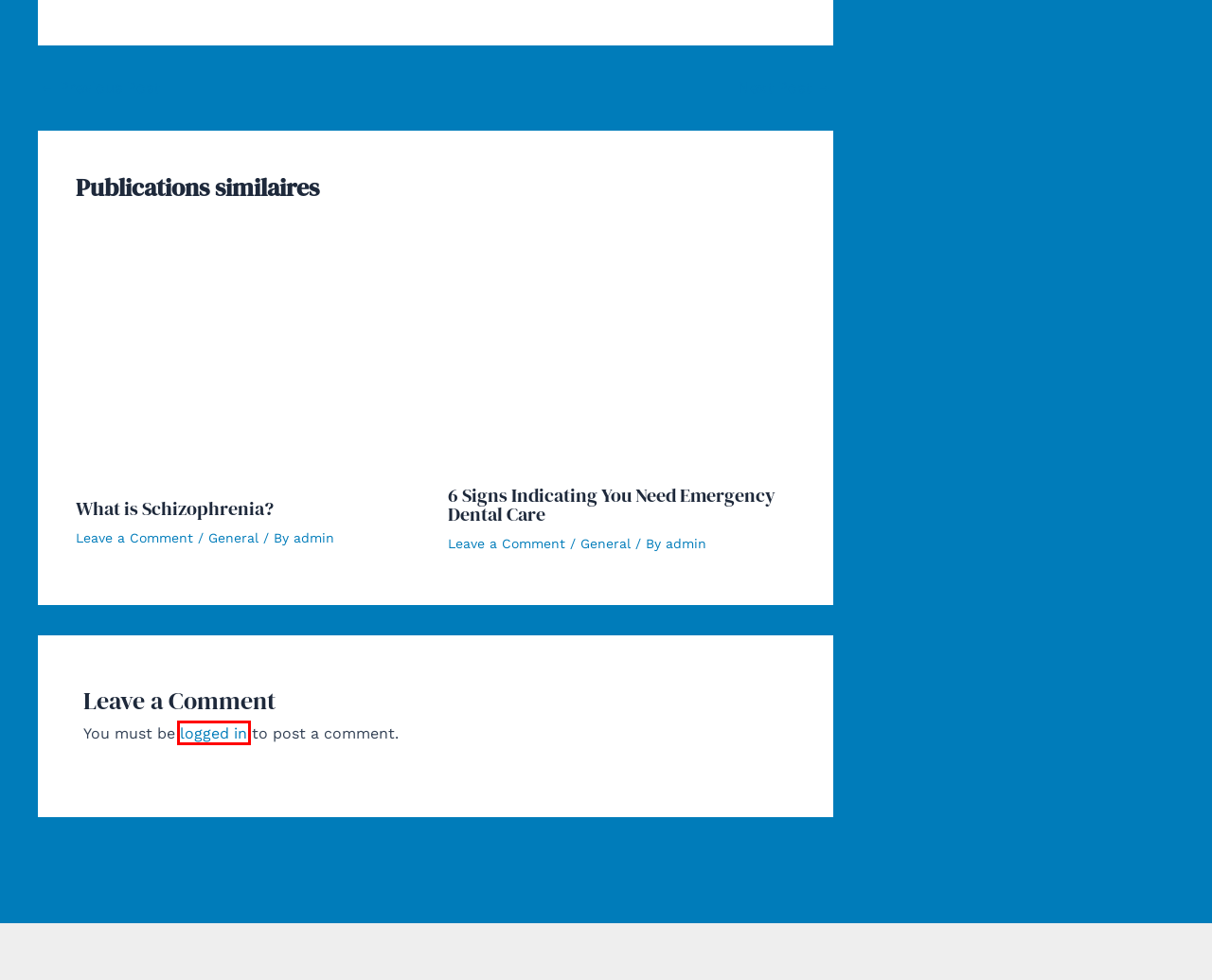You have received a screenshot of a webpage with a red bounding box indicating a UI element. Please determine the most fitting webpage description that matches the new webpage after clicking on the indicated element. The choices are:
A. General – Hello Med
B. 6 Signs Indicating You Need Emergency Dental Care – Hello Med
C. Alcohol – Hello Med
D. Log In ‹ Hello Med — WordPress
E. What Does Your Nail Tell You About Your Health? – Hello Med
F. healthy lifestyle – Hello Med
G. What is Schizophrenia? – Hello Med
H. How to Use Color Therapy – Hello Med

D